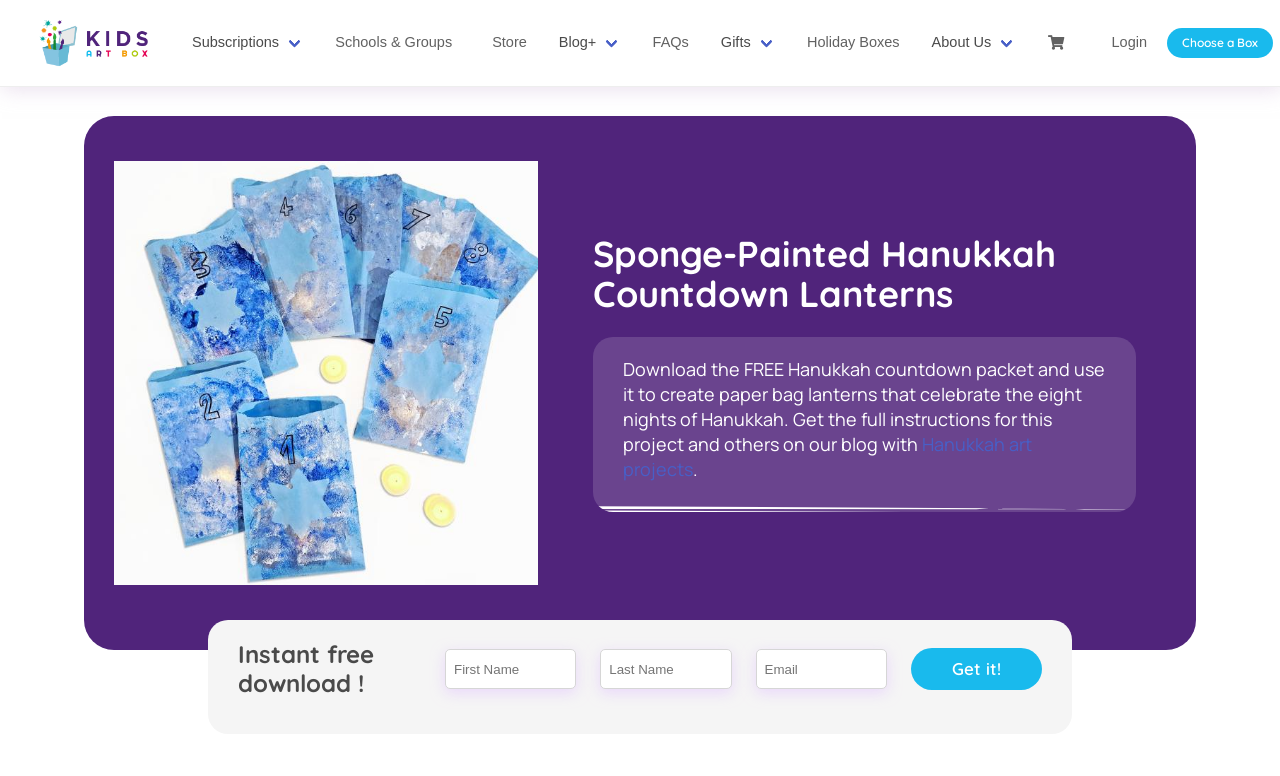Please find the bounding box coordinates (top-left x, top-left y, bottom-right x, bottom-right y) in the screenshot for the UI element described as follows: Can Am

None